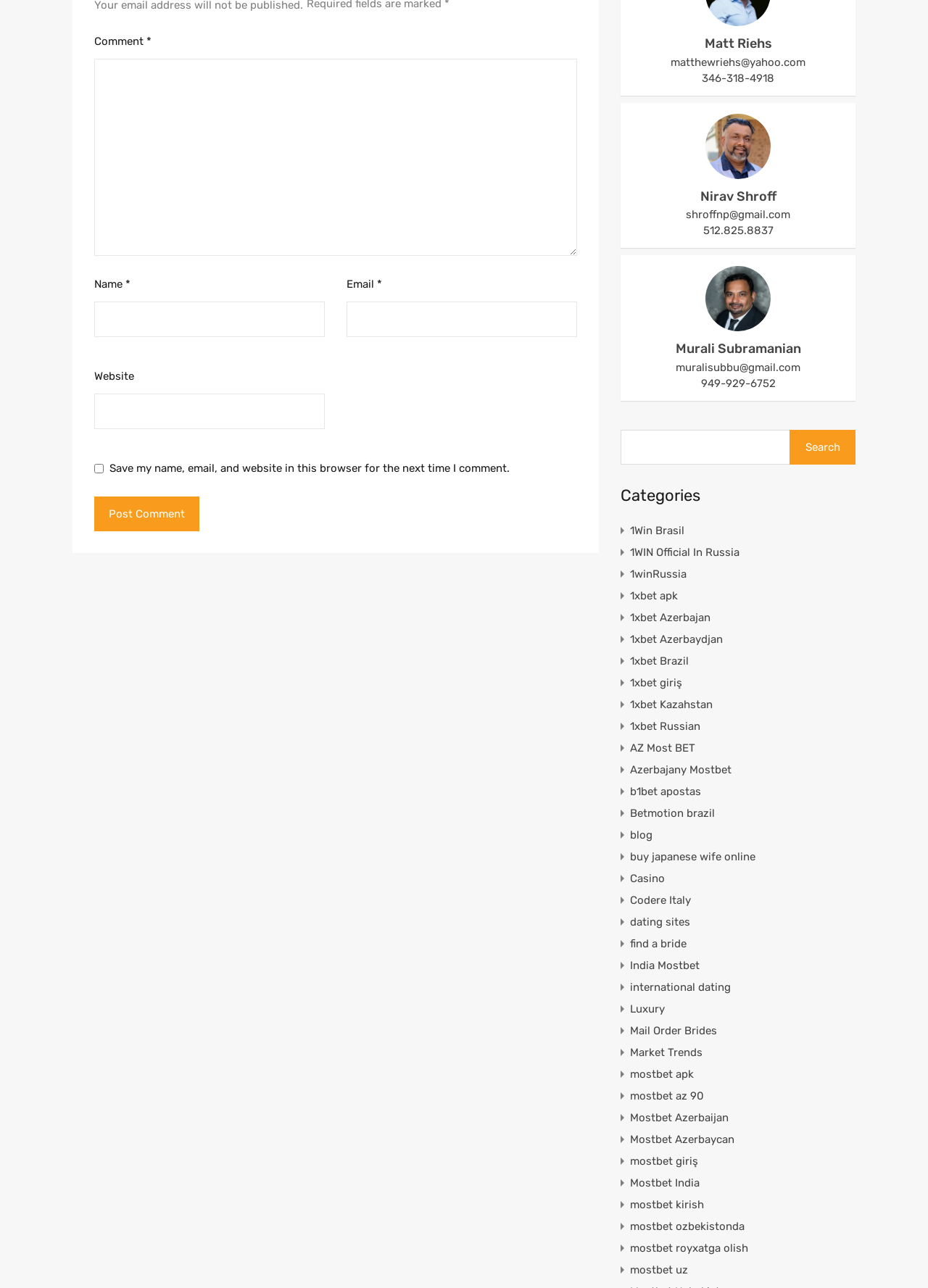Please find the bounding box coordinates of the clickable region needed to complete the following instruction: "Post a comment". The bounding box coordinates must consist of four float numbers between 0 and 1, i.e., [left, top, right, bottom].

[0.102, 0.385, 0.215, 0.412]